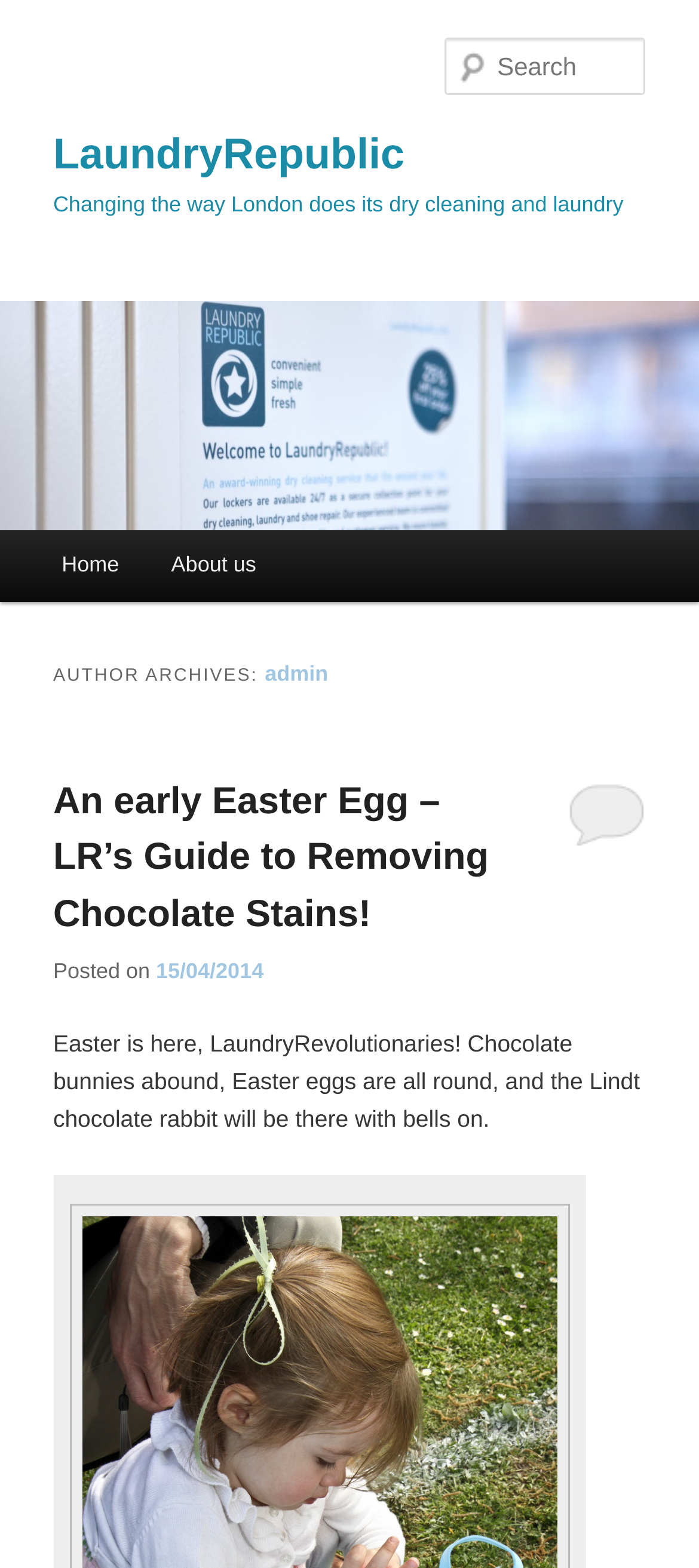Return the bounding box coordinates of the UI element that corresponds to this description: "Home". The coordinates must be given as four float numbers in the range of 0 and 1, [left, top, right, bottom].

None